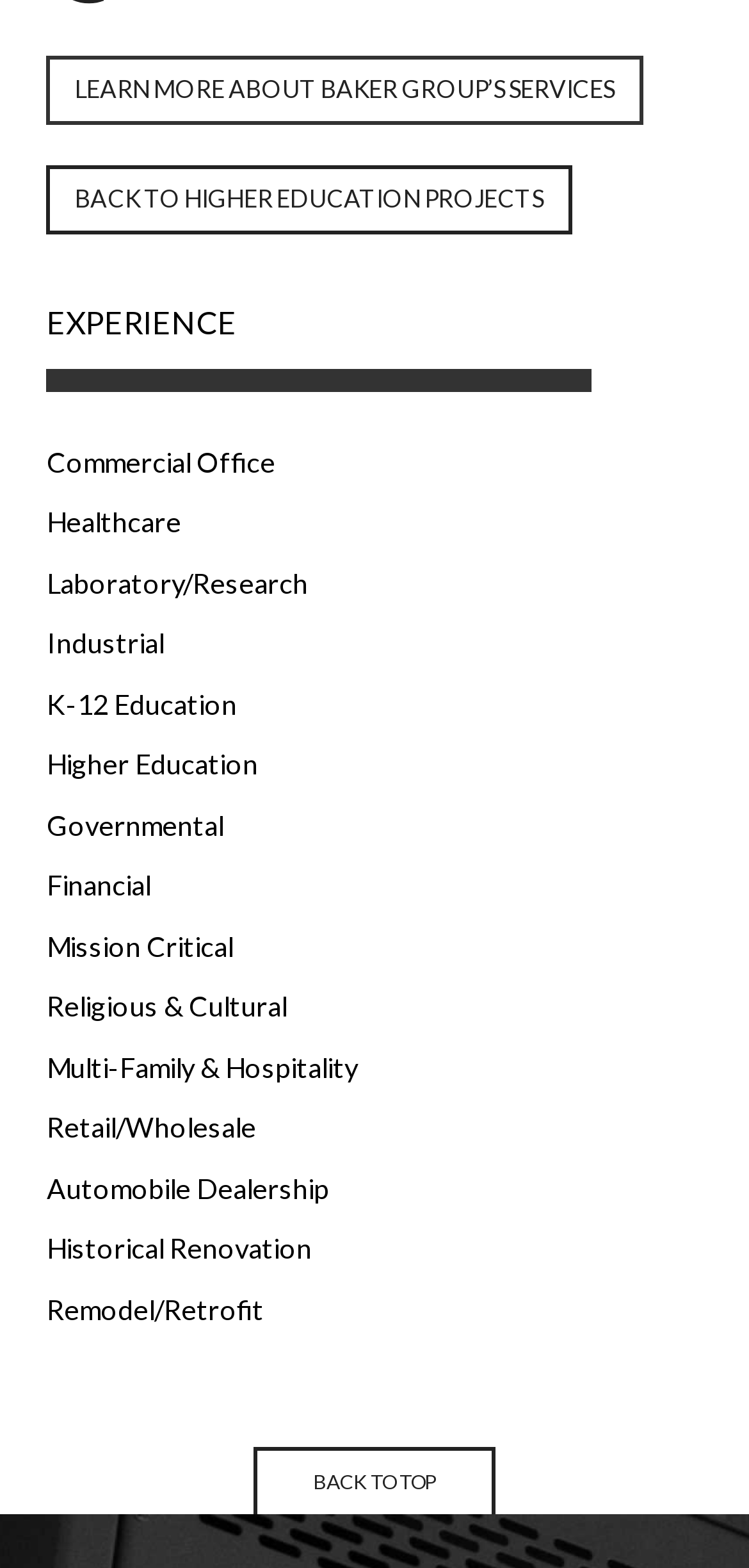Could you highlight the region that needs to be clicked to execute the instruction: "Go back to higher education projects"?

[0.062, 0.105, 0.763, 0.15]